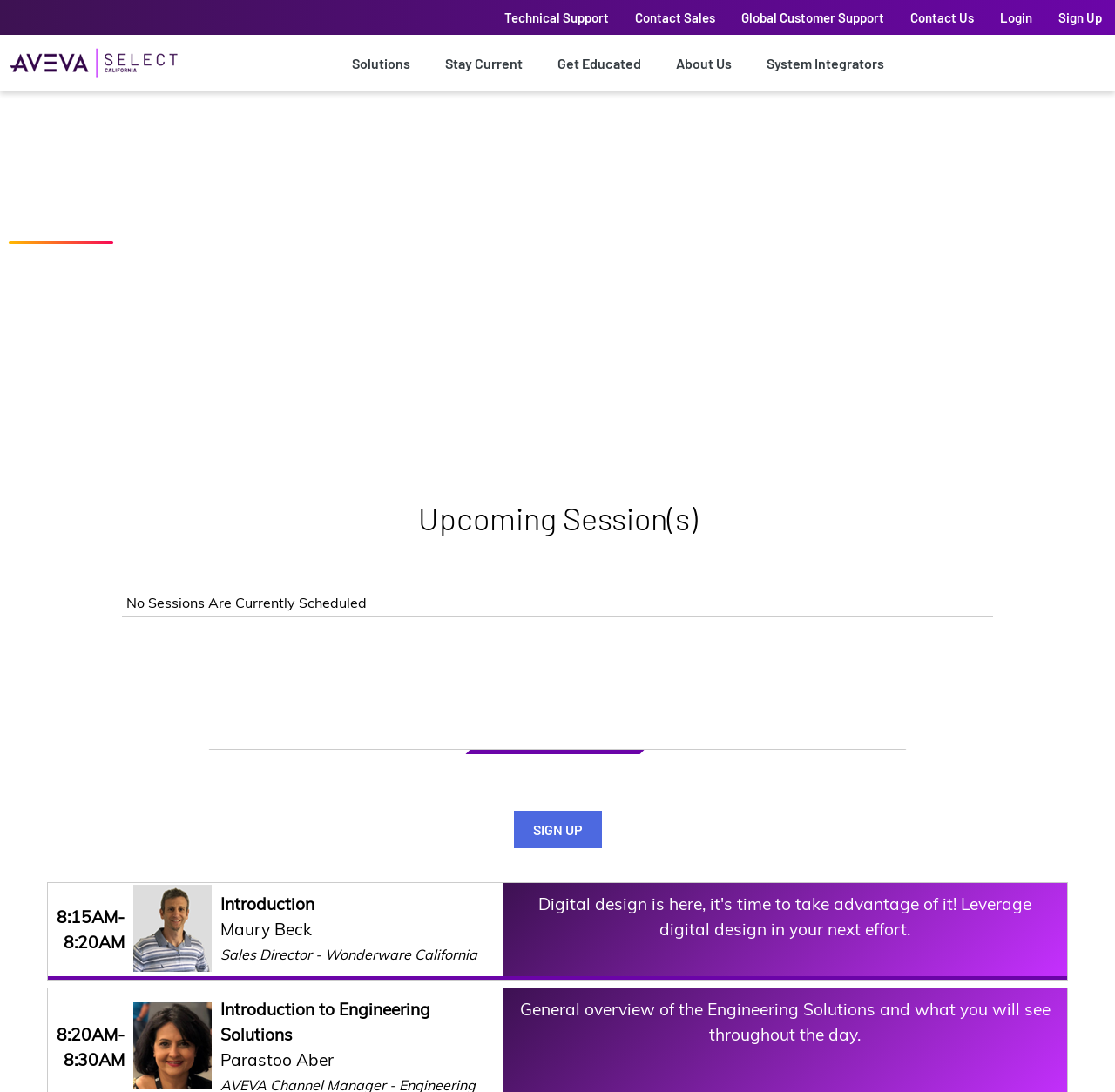Consider the image and give a detailed and elaborate answer to the question: 
What is the topic of the session from 8:20AM-8:30AM?

The topic of the session can be found in the schedule section of the webpage, where the sessions are listed with their corresponding times and topics.